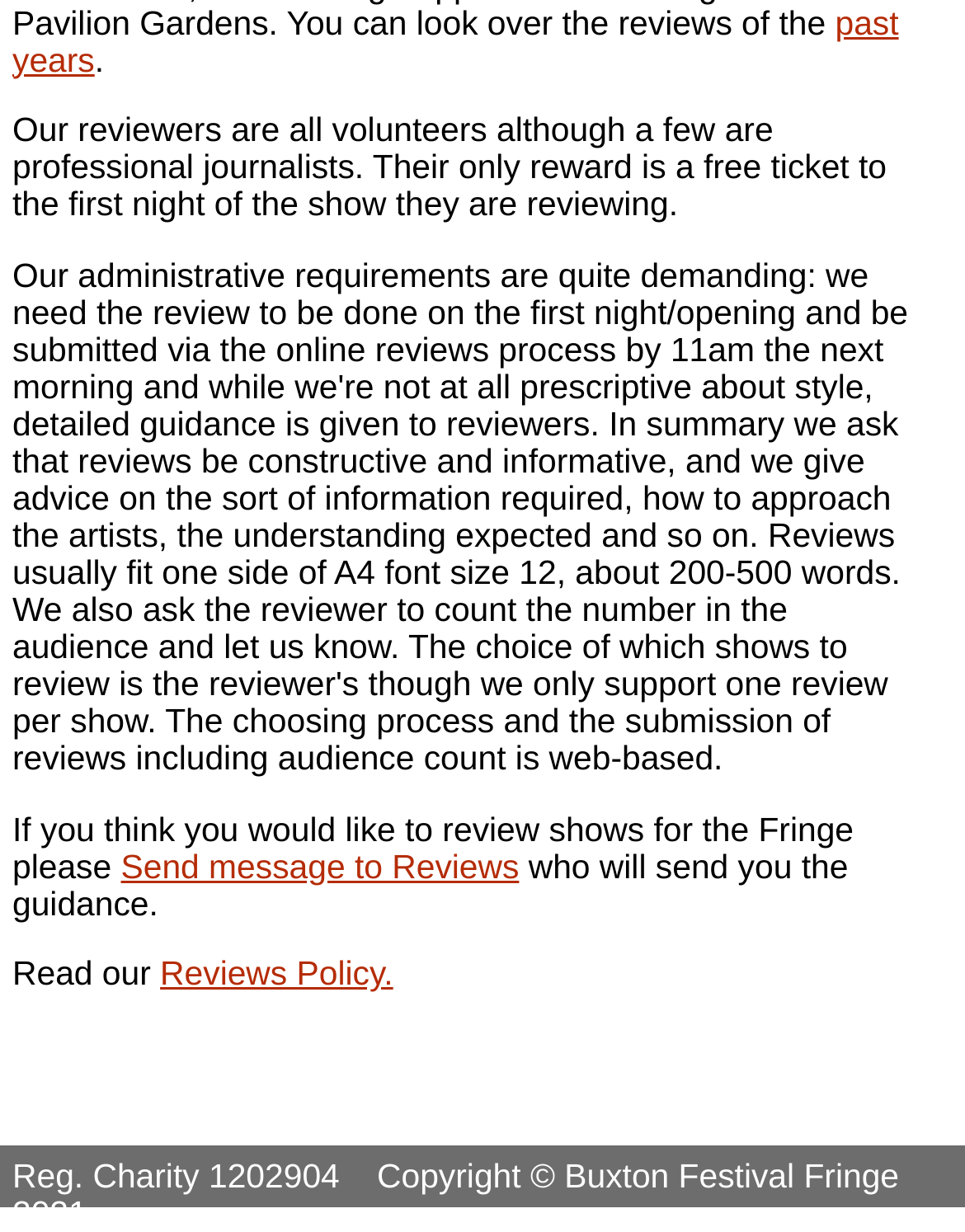Determine the bounding box for the HTML element described here: "past years". The coordinates should be given as [left, top, right, bottom] with each number being a float between 0 and 1.

[0.013, 0.003, 0.931, 0.064]